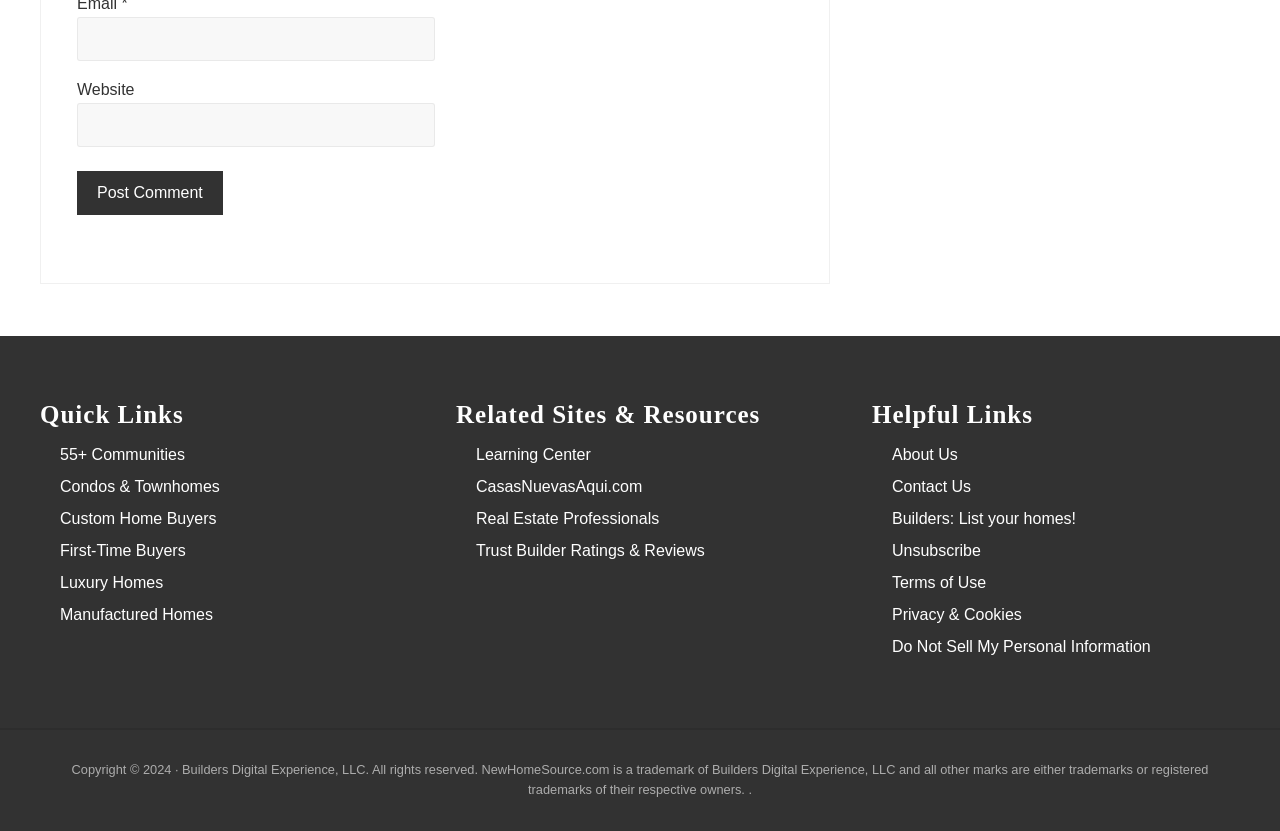Refer to the screenshot and give an in-depth answer to this question: What is the purpose of the 'Unsubscribe' link?

The 'Unsubscribe' link is listed under the 'Helpful Links' section, suggesting that it is related to managing email subscriptions. The presence of this link implies that users can use it to stop receiving emails from the website or its associated services.